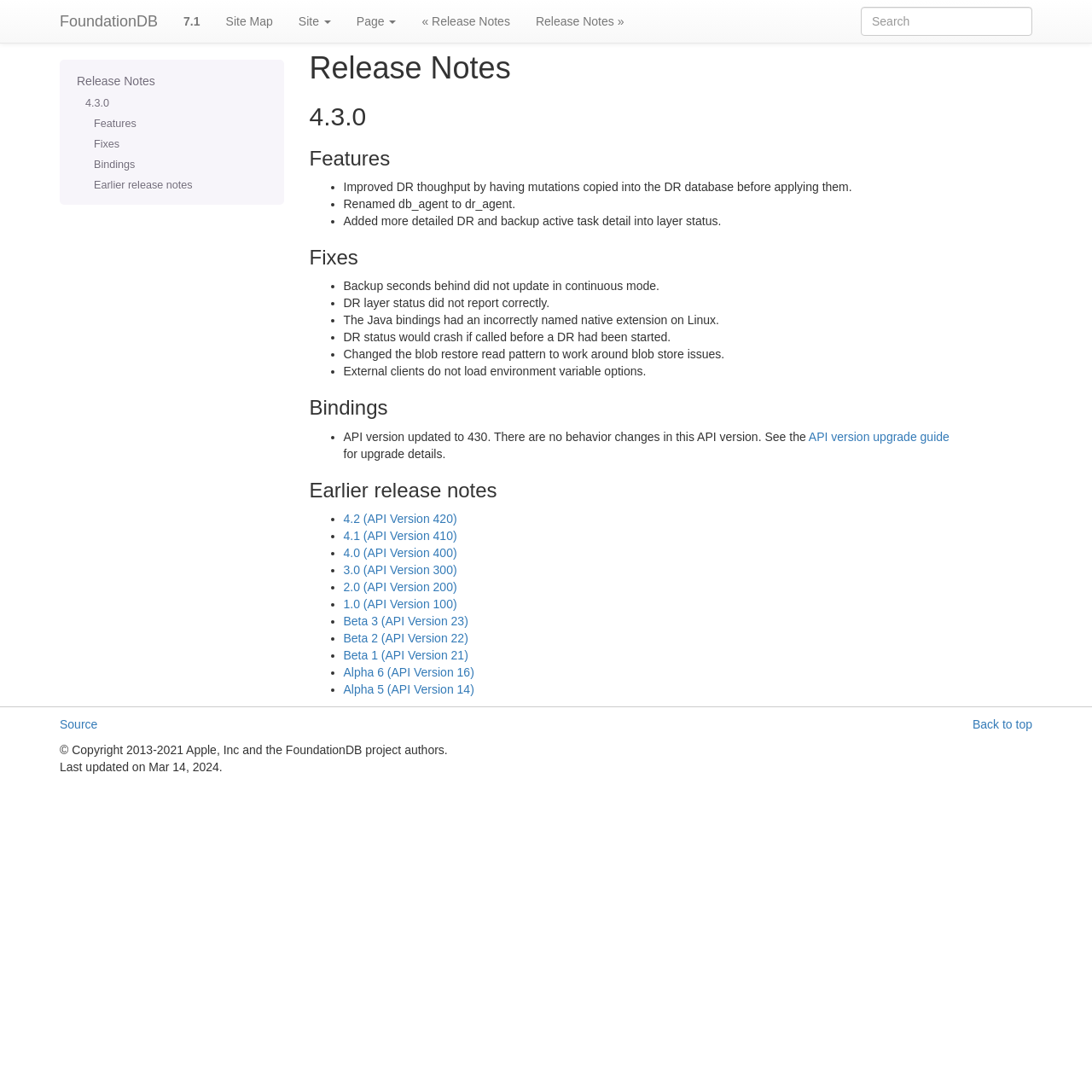Please answer the following question using a single word or phrase: 
What is the version of FoundationDB described on this page?

7.1